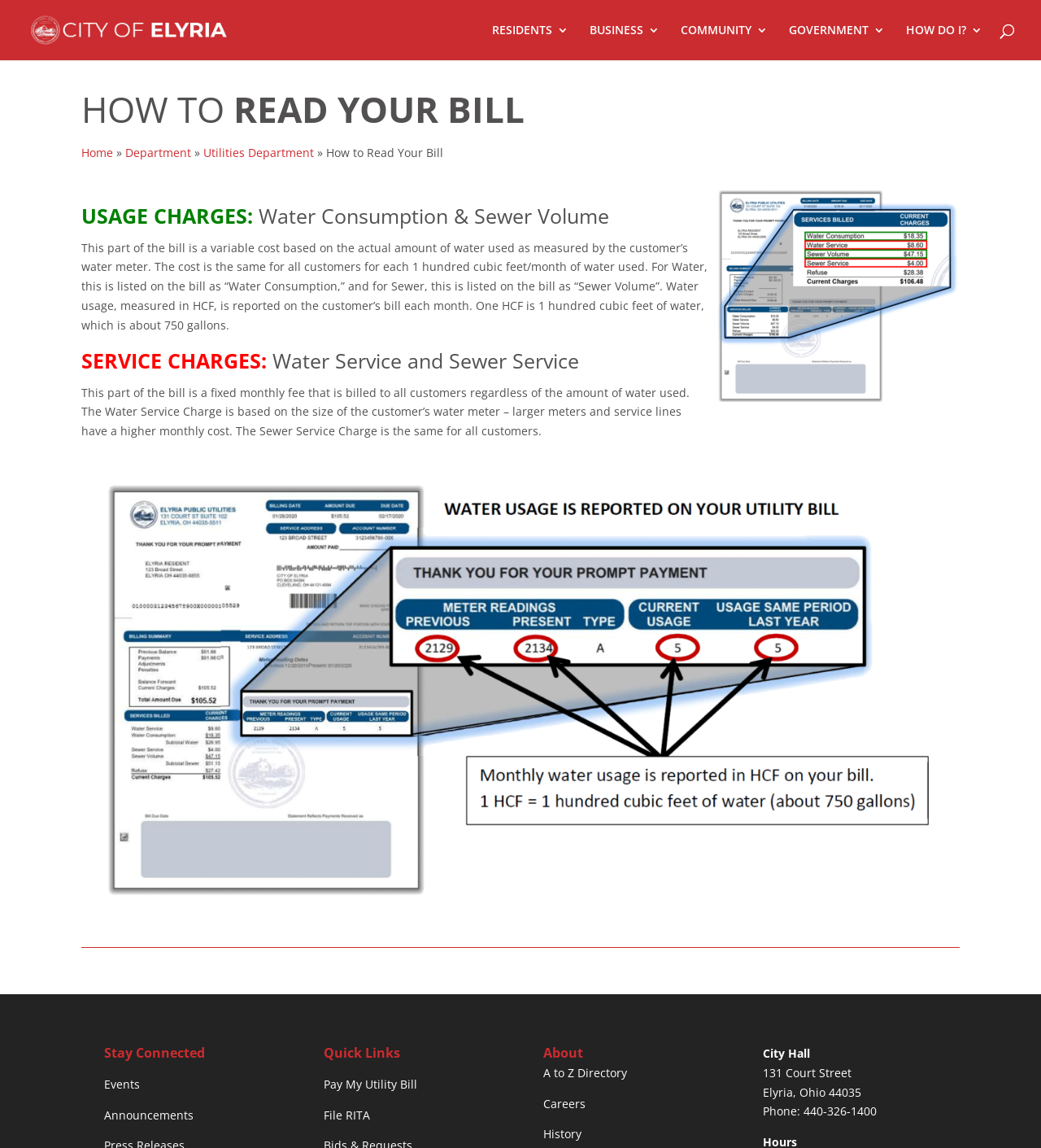Specify the bounding box coordinates of the region I need to click to perform the following instruction: "View sample of water usage". The coordinates must be four float numbers in the range of 0 to 1, i.e., [left, top, right, bottom].

[0.078, 0.41, 0.922, 0.792]